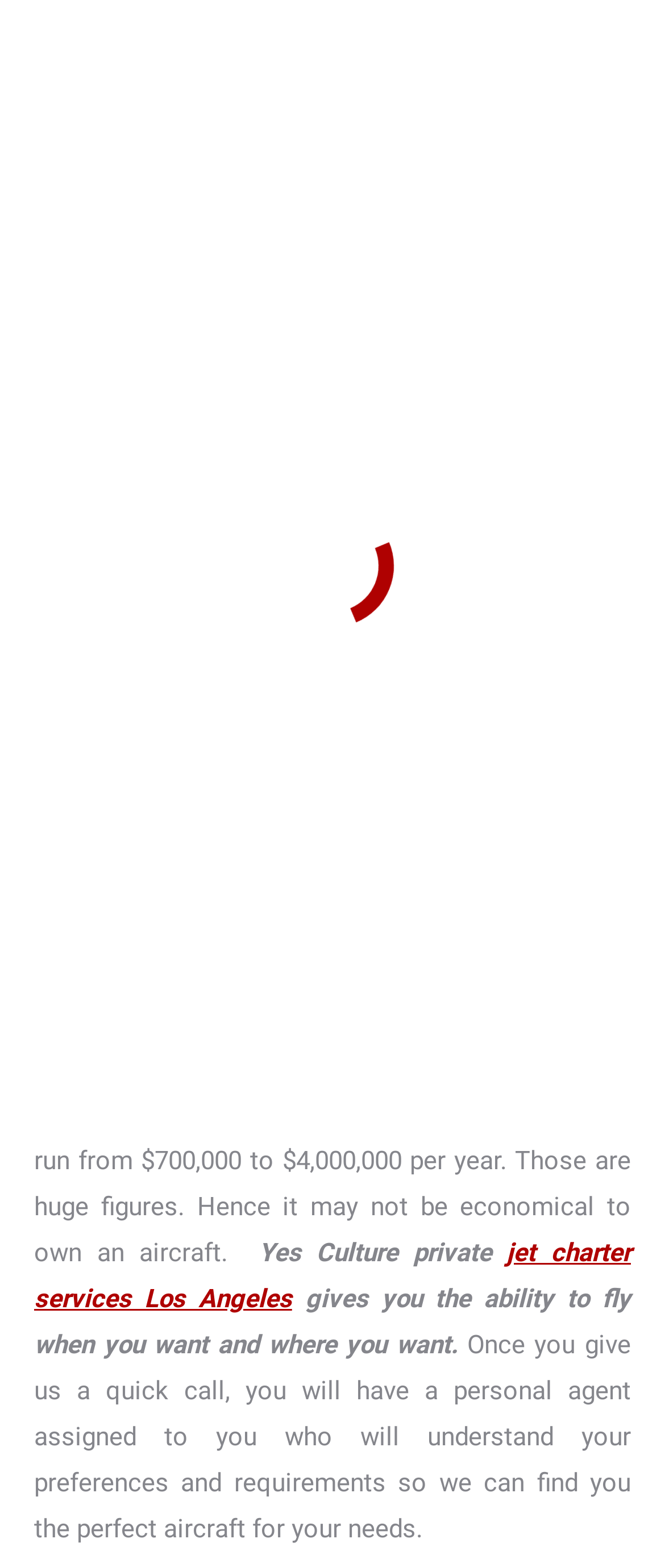Find and extract the text of the primary heading on the webpage.

PRIVATE JET SERVICES LOS ANGELES